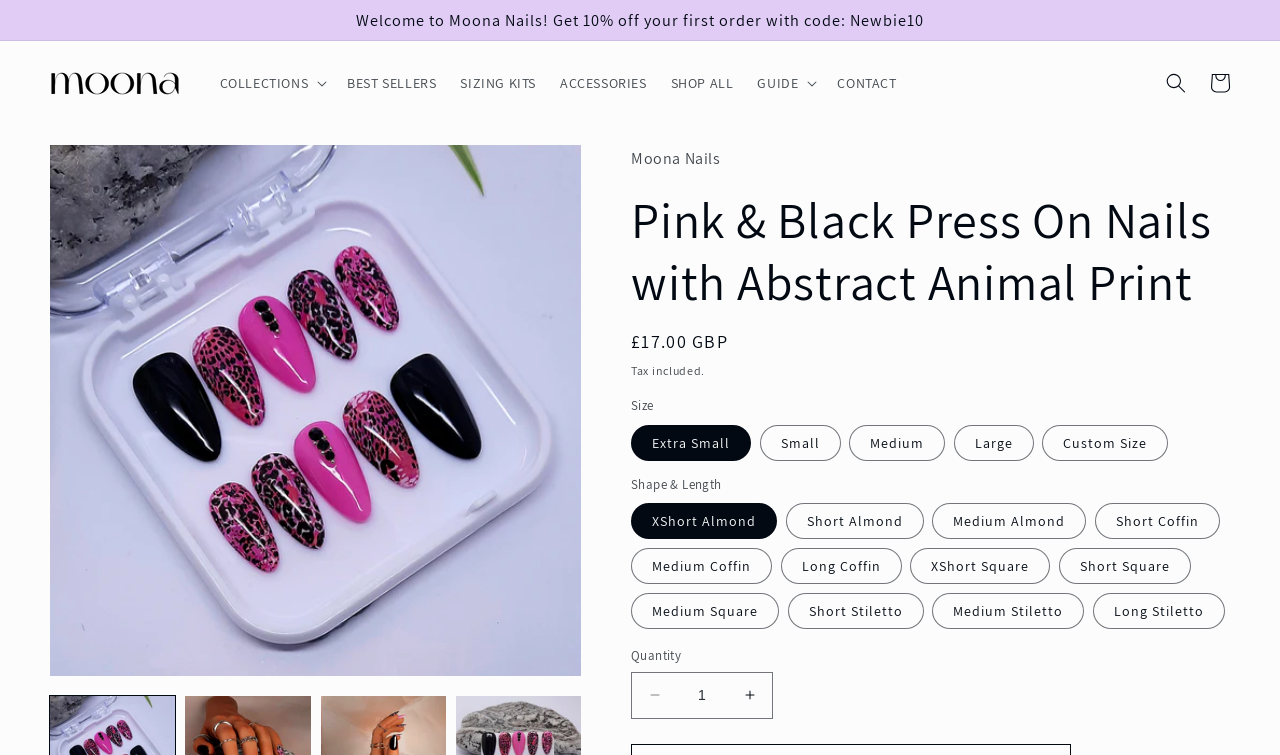Please find the main title text of this webpage.

Pink & Black Press On Nails with Abstract Animal Print